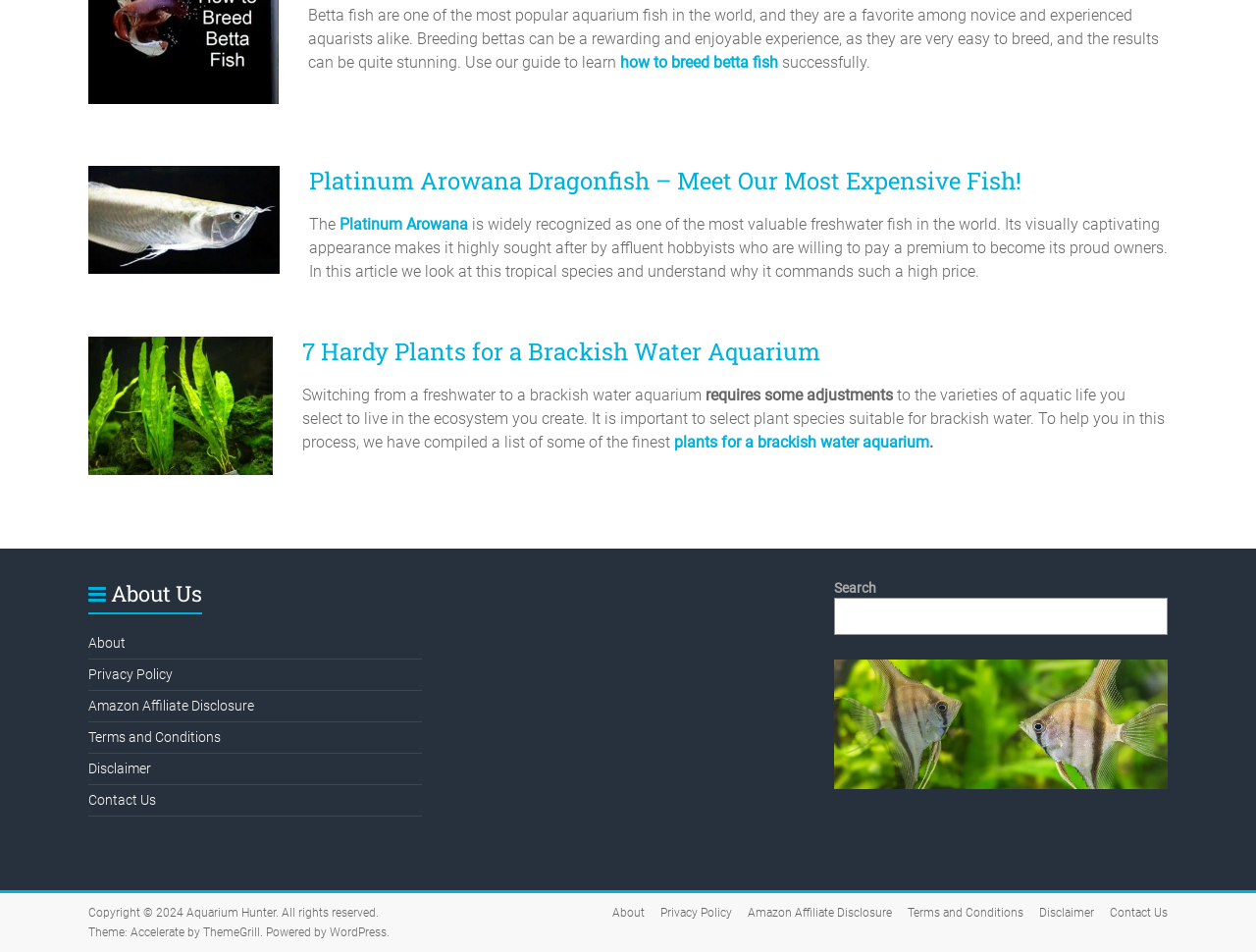Locate the bounding box coordinates of the element I should click to achieve the following instruction: "visit About Us page".

[0.07, 0.667, 0.1, 0.684]